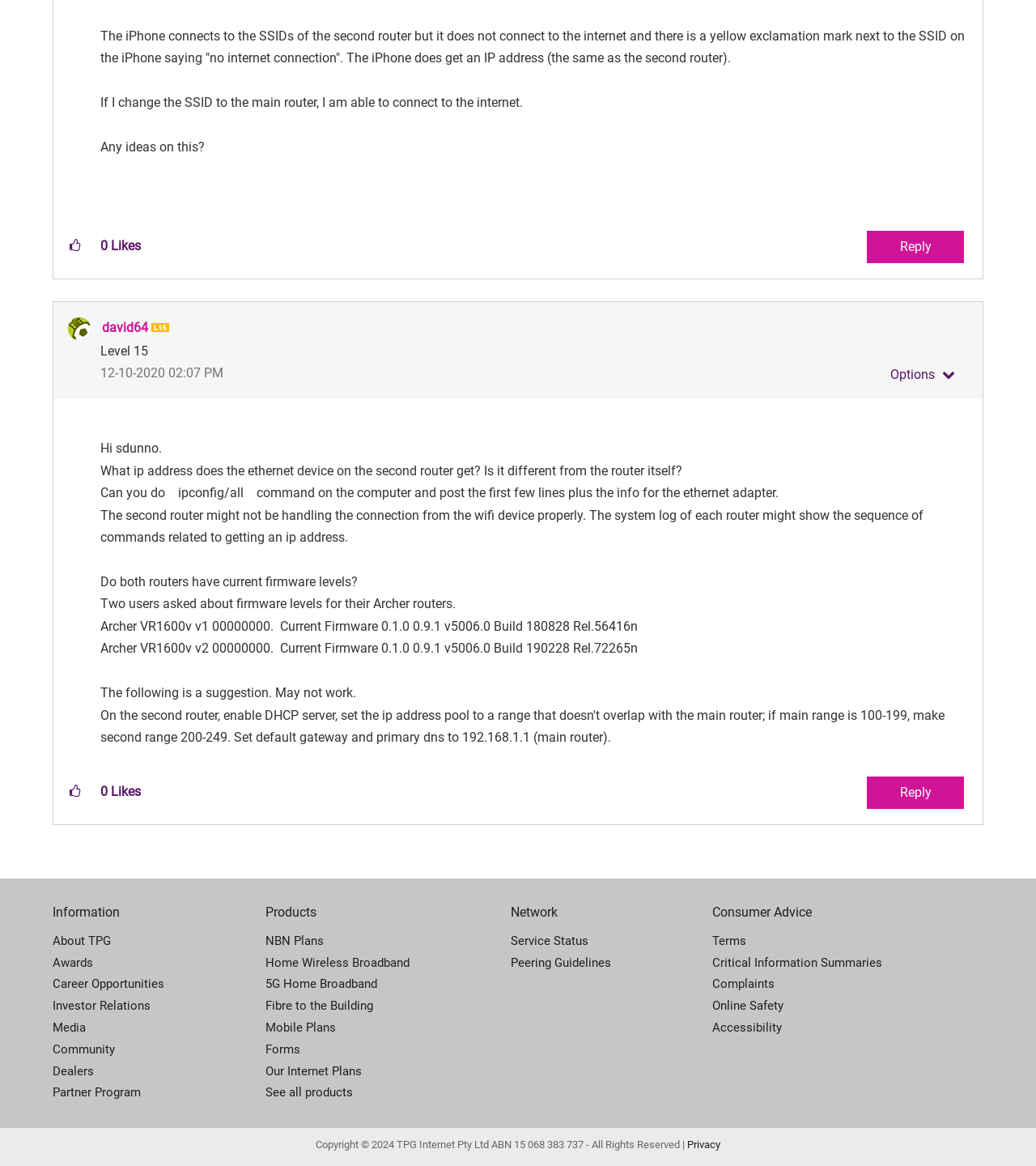What is the company name mentioned in the footer?
Use the information from the image to give a detailed answer to the question.

The company name mentioned in the footer is TPG Internet Pty Ltd, which is an Australian telecommunications company that provides internet and mobile services to consumers and businesses.